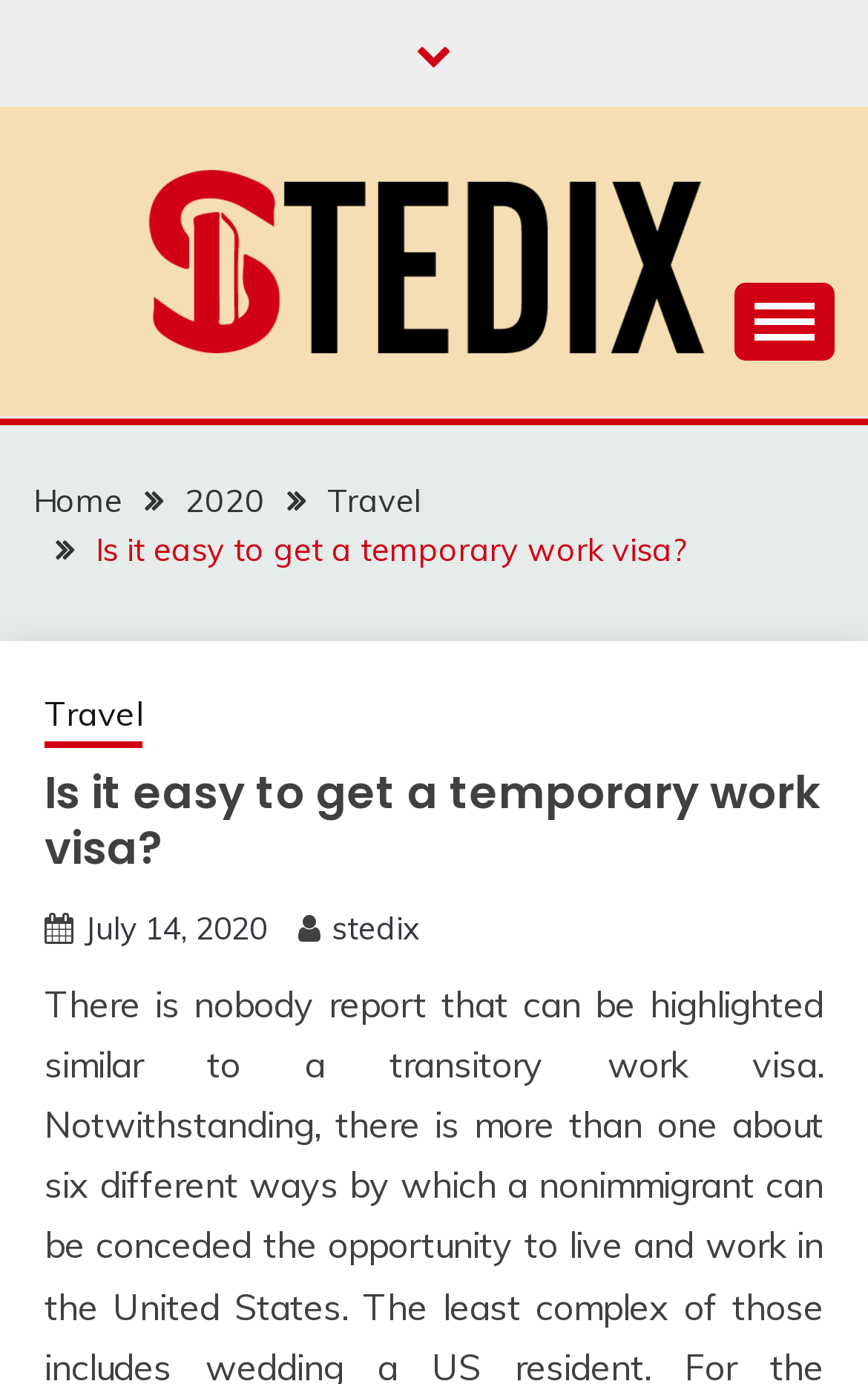Using the element description: "Prevention", determine the bounding box coordinates. The coordinates should be in the format [left, top, right, bottom], with values between 0 and 1.

None